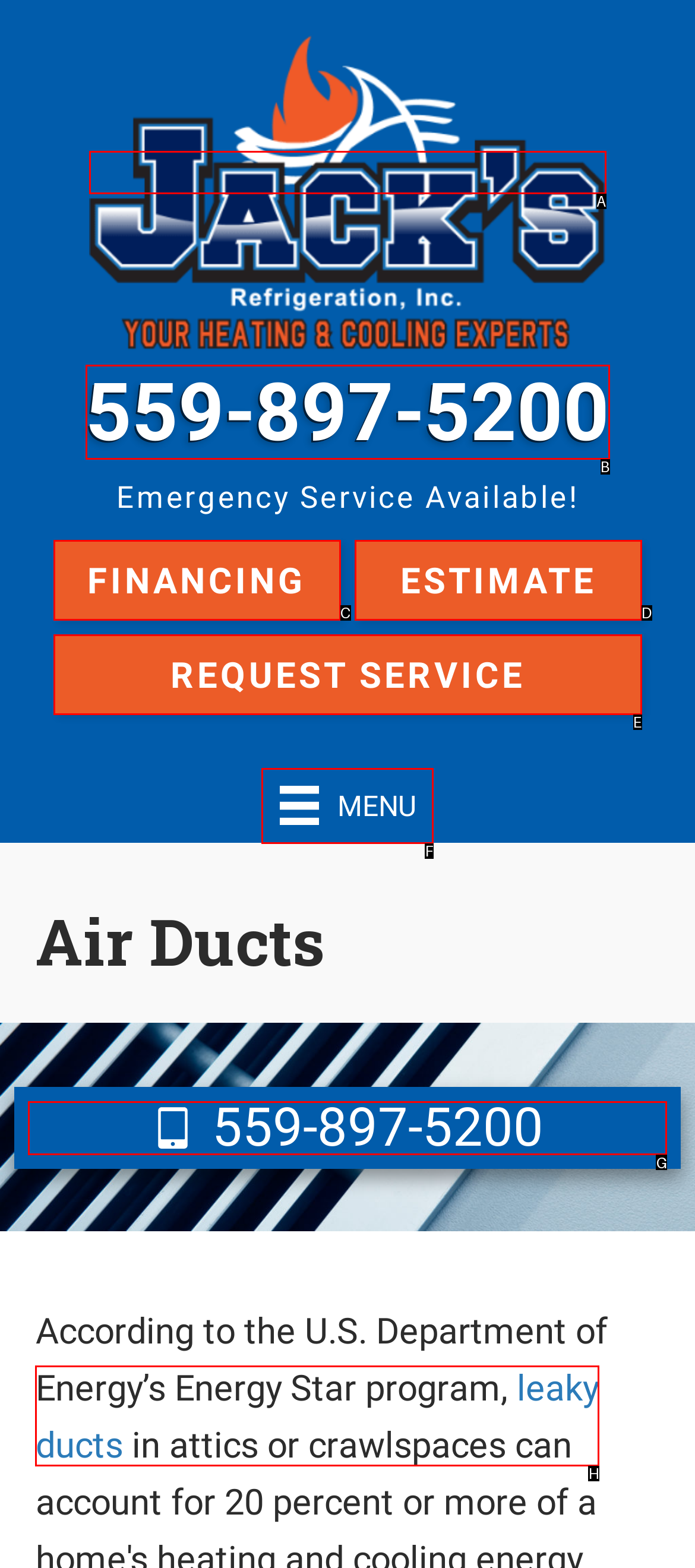Identify the correct choice to execute this task: Learn more about leaky ducts
Respond with the letter corresponding to the right option from the available choices.

H